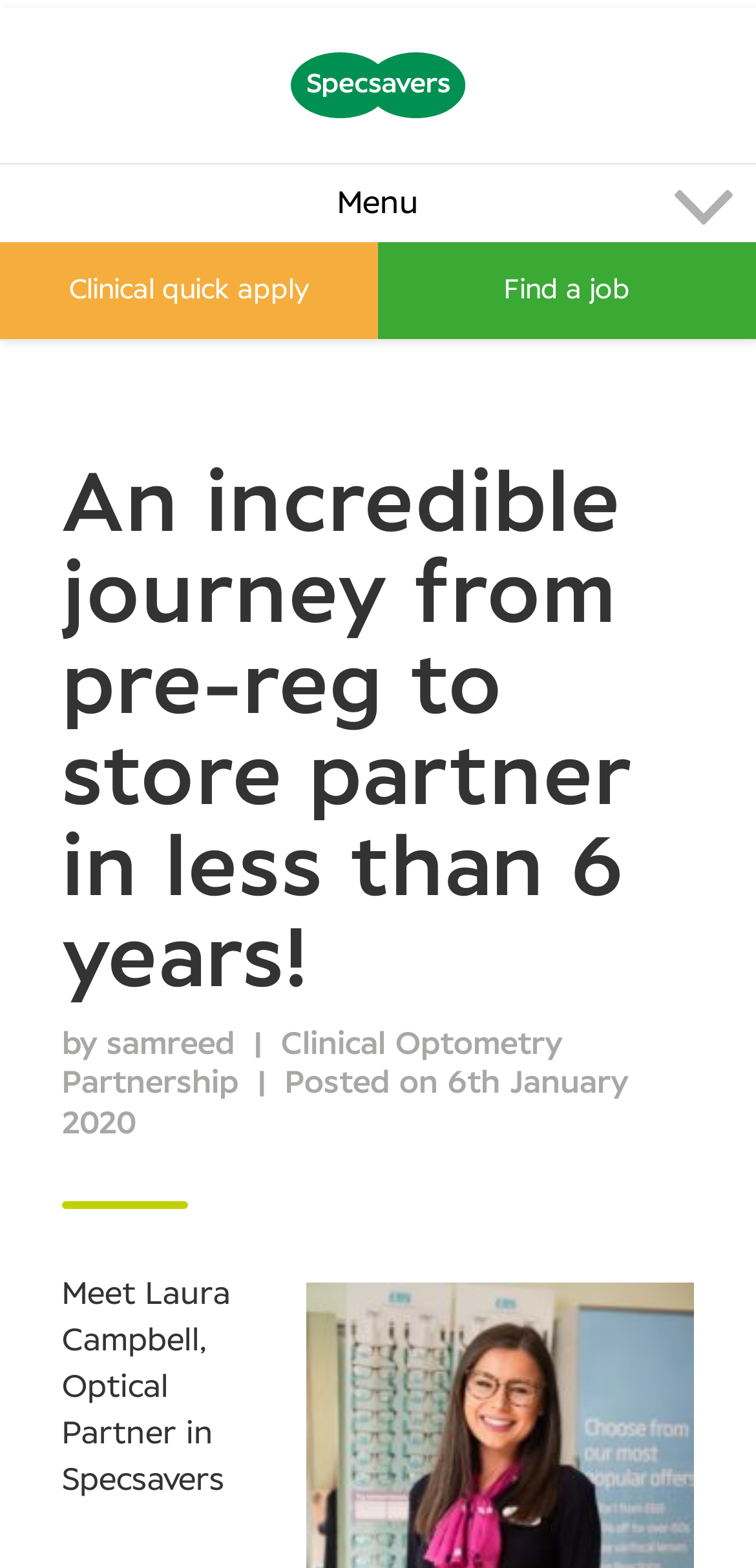Identify the bounding box coordinates of the section that should be clicked to achieve the task described: "View NCCOS Strategic Plan".

None